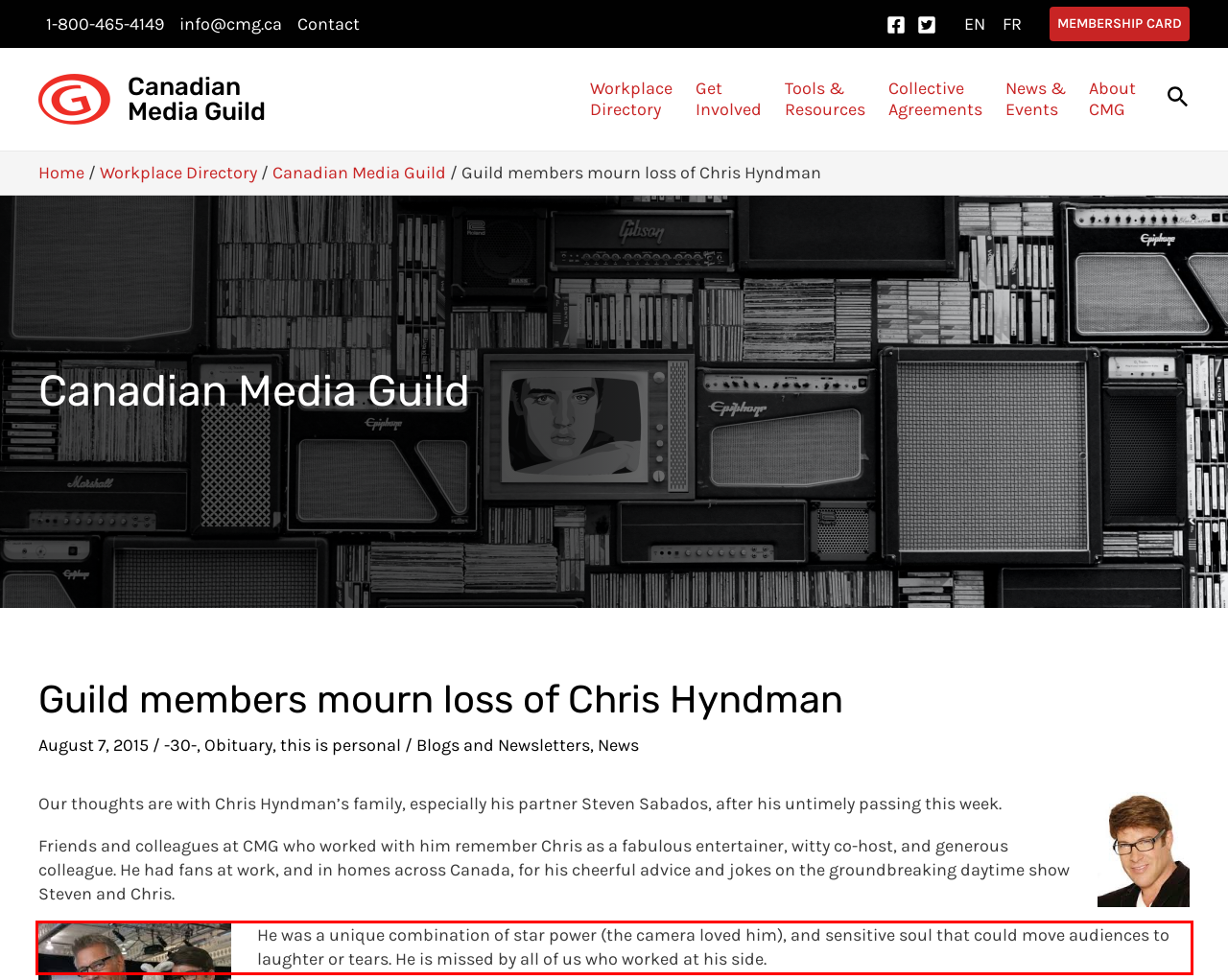Within the provided webpage screenshot, find the red rectangle bounding box and perform OCR to obtain the text content.

He was a uniq ue combination of star power (the camera loved him), and sensitive soul that could move audiences to laughter or tears. He is missed by all of us who worked at his side.